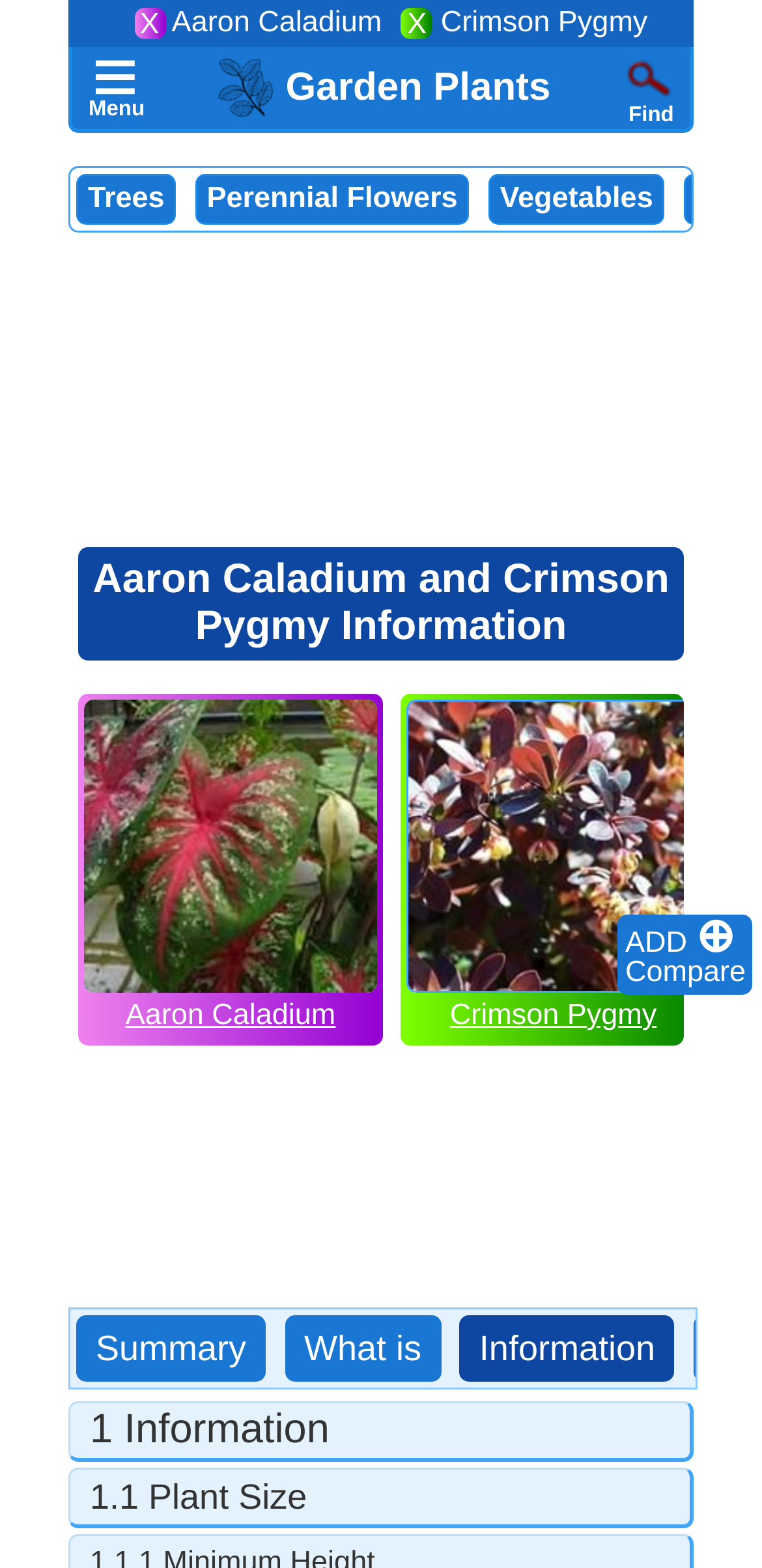Please determine the bounding box coordinates of the section I need to click to accomplish this instruction: "Click the 'ADD' button".

[0.821, 0.591, 0.912, 0.612]